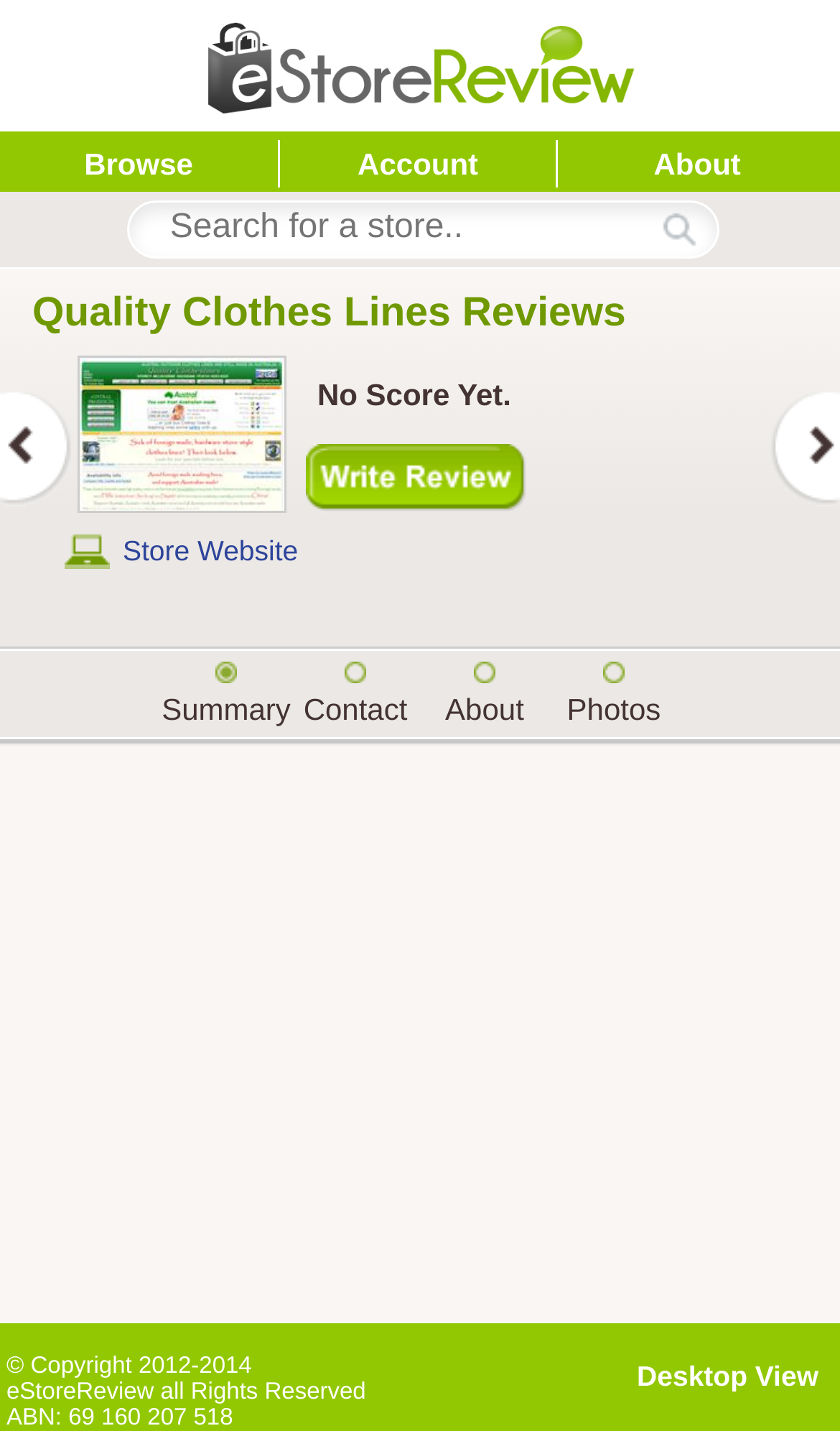Given the webpage screenshot and the description, determine the bounding box coordinates (top-left x, top-left y, bottom-right x, bottom-right y) that define the location of the UI element matching this description: alt="search button"

[0.786, 0.147, 0.829, 0.173]